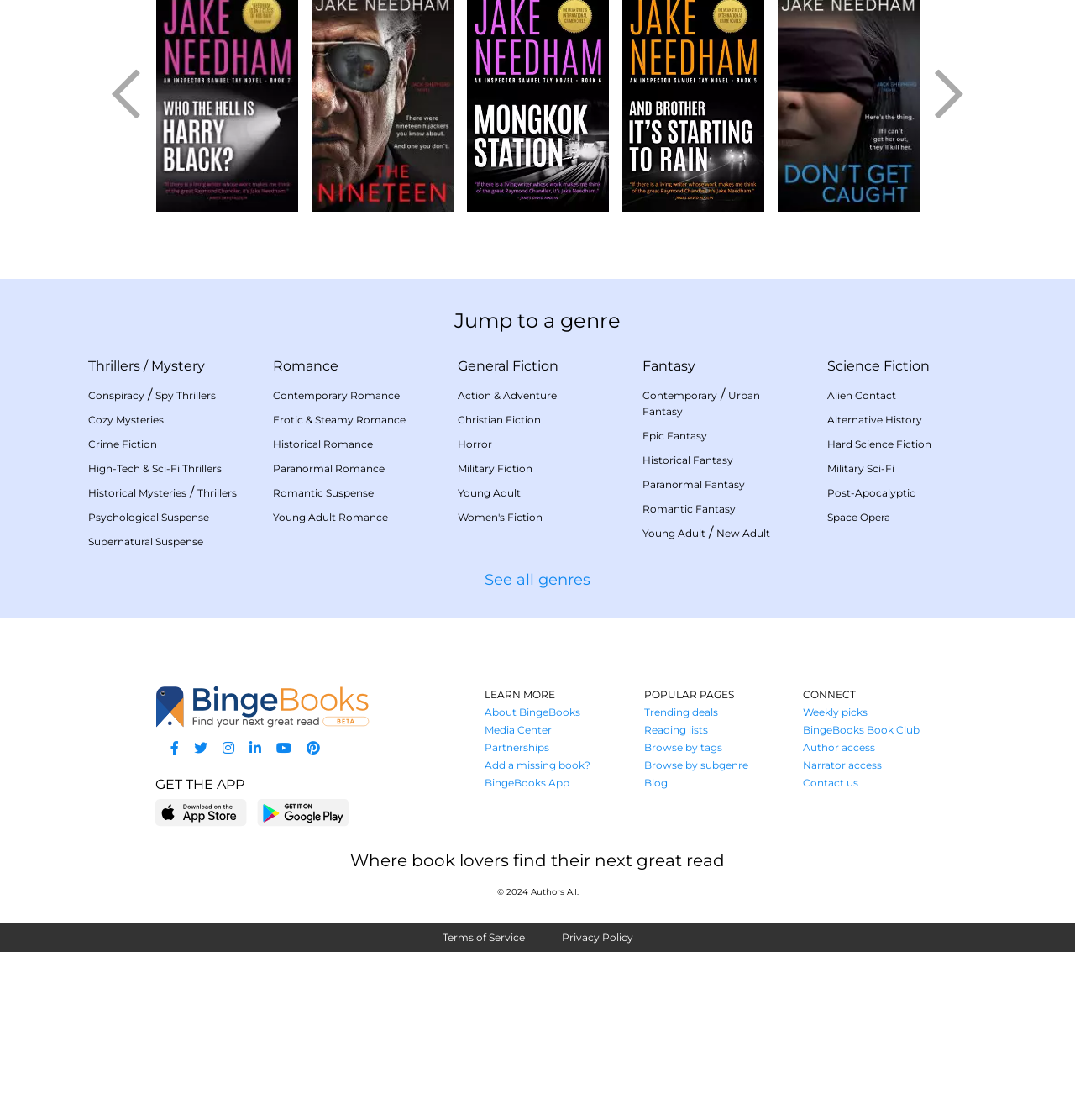Determine the bounding box coordinates of the clickable element to achieve the following action: 'Learn more about BingeBooks'. Provide the coordinates as four float values between 0 and 1, formatted as [left, top, right, bottom].

[0.451, 0.614, 0.516, 0.626]